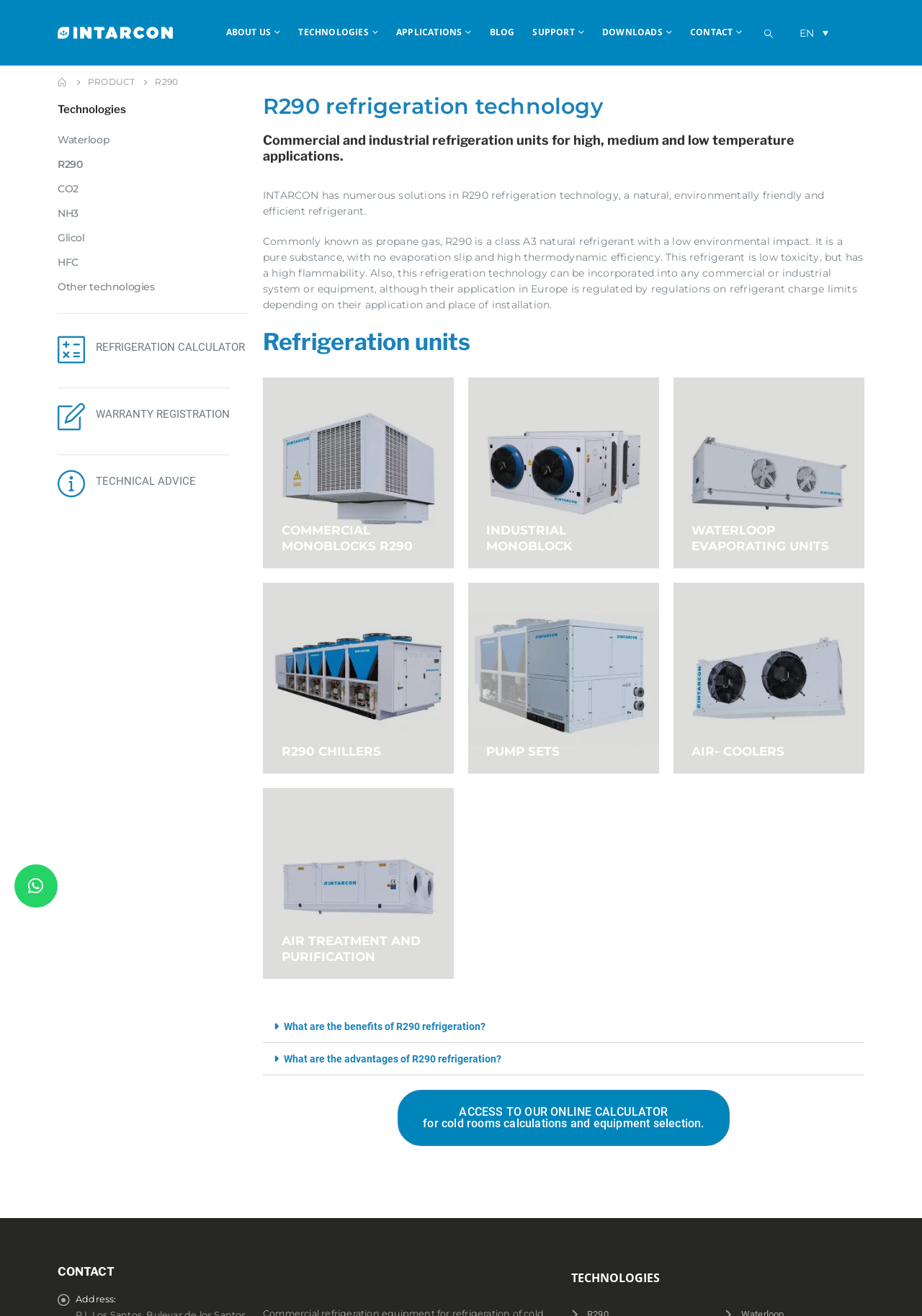What is the company name on the top left?
Give a one-word or short-phrase answer derived from the screenshot.

INTARCON